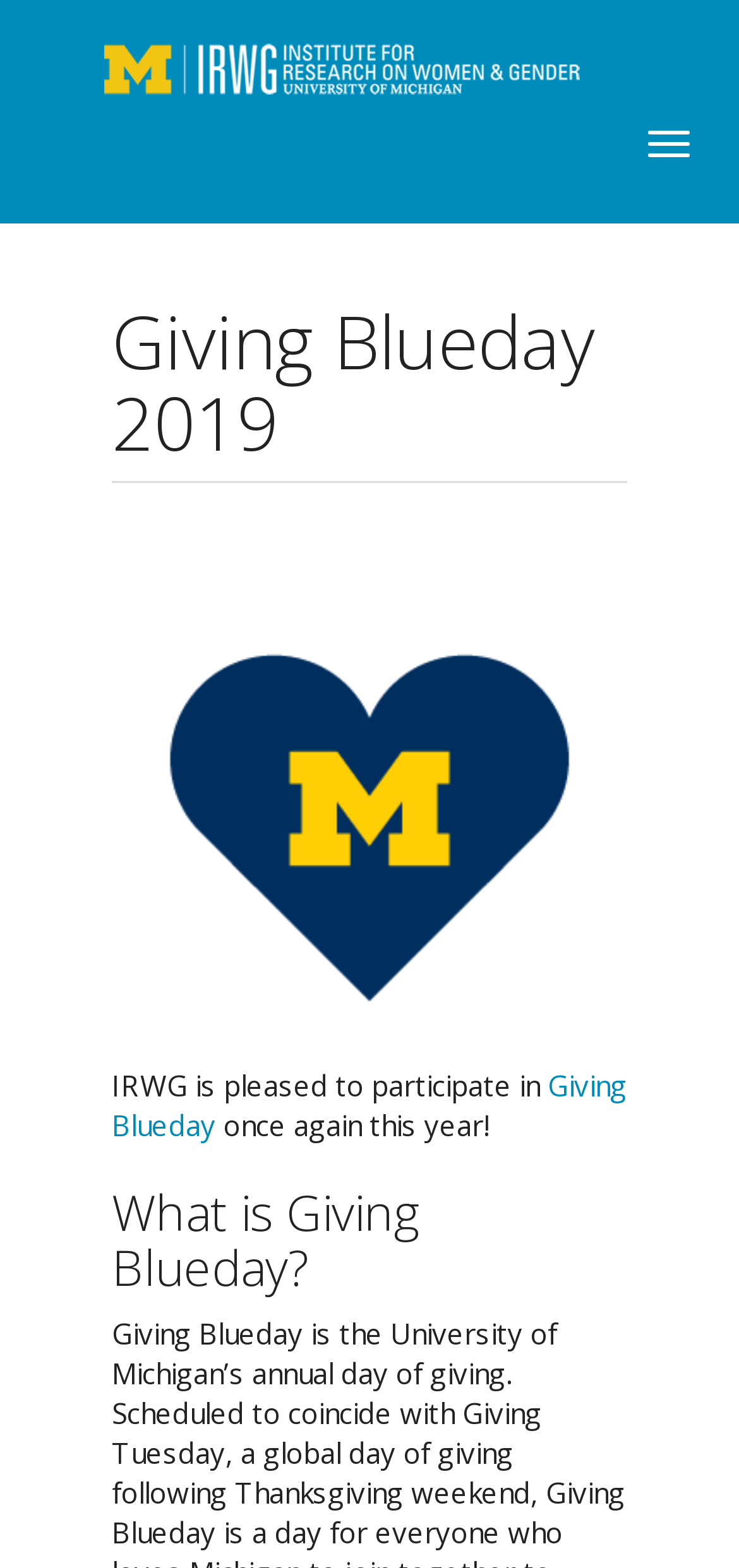What is the institute participating in?
Examine the image and provide an in-depth answer to the question.

According to the text on the webpage, the institute is participating in Giving Blueday, which is an event or a campaign. This information is mentioned in the sentence 'IRWG is pleased to participate in Giving Blueday once again this year!'.